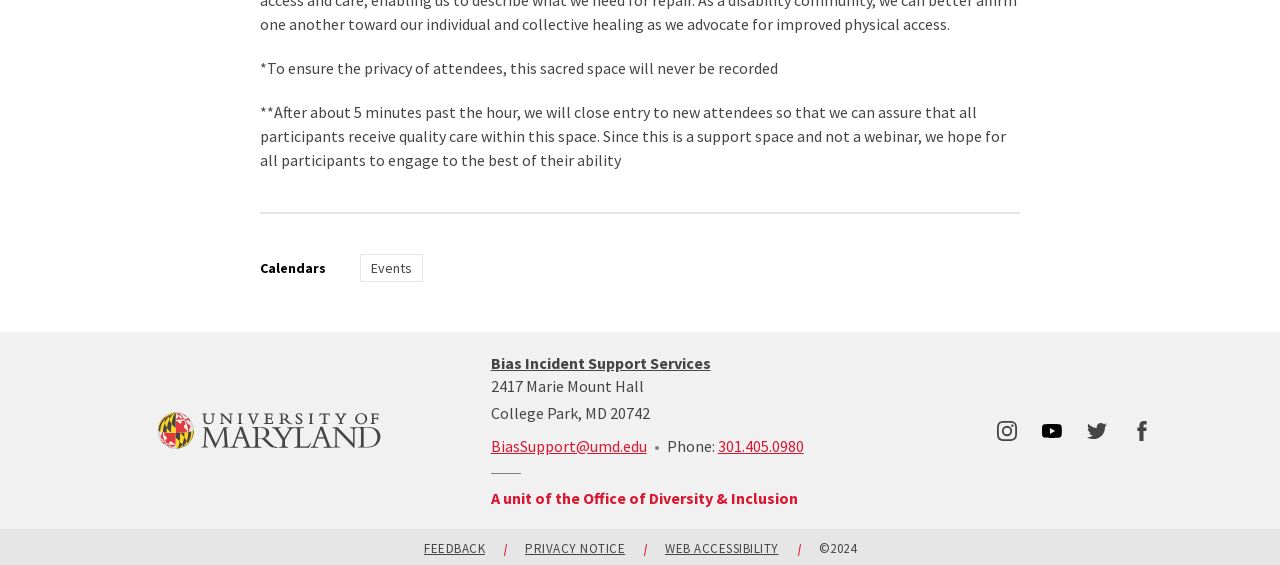Determine the bounding box coordinates for the UI element described. Format the coordinates as (top-left x, top-left y, bottom-right x, bottom-right y) and ensure all values are between 0 and 1. Element description: 301.405.0980 call: 301-405-0980

[0.561, 0.772, 0.628, 0.807]